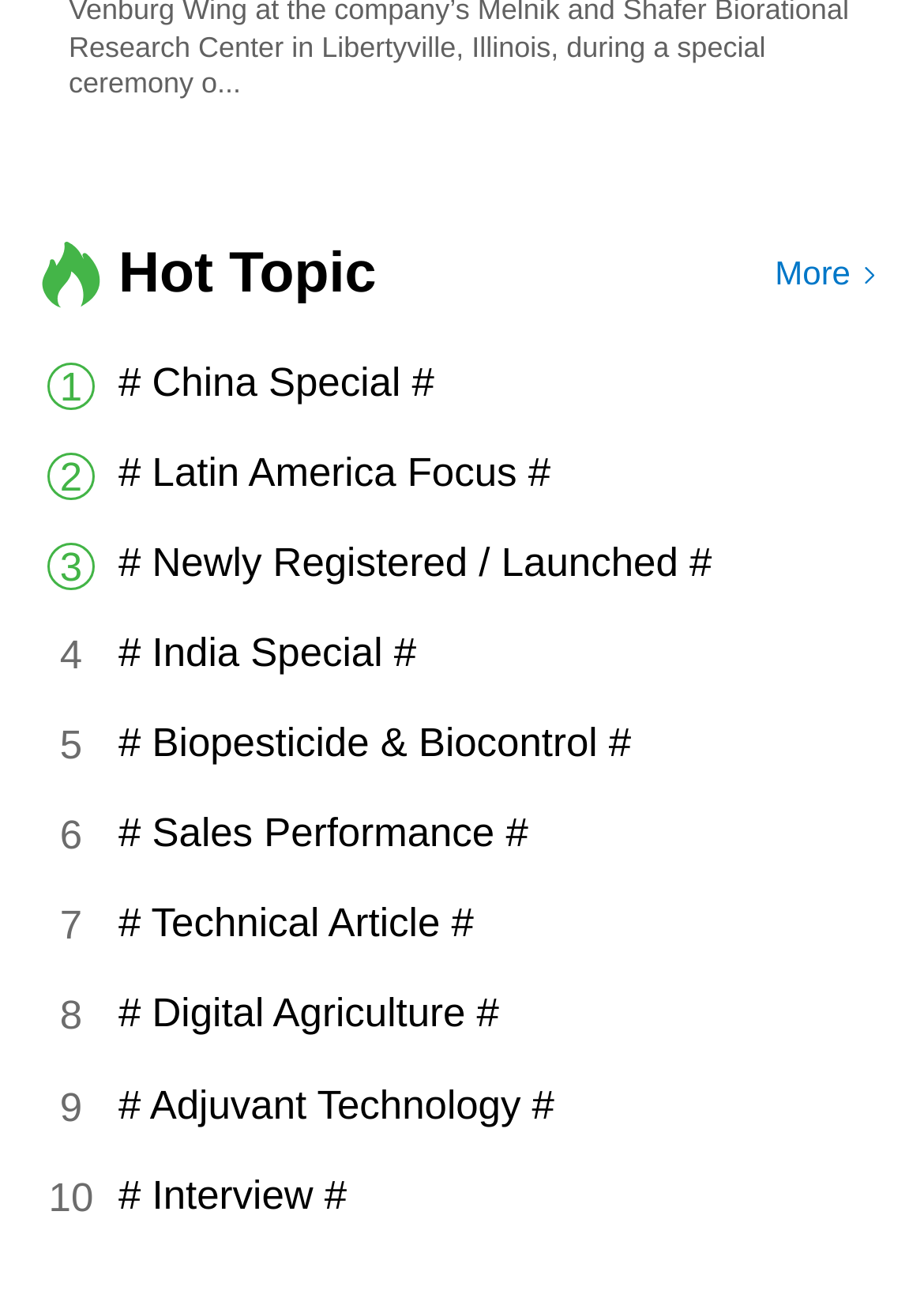What is the last topic listed?
Please describe in detail the information shown in the image to answer the question.

The last topic listed is 'Interview' which is a link located at the bottom of the webpage, indicated by the bounding box coordinates [0.128, 0.891, 0.962, 0.931] and OCR text '# Interview #'